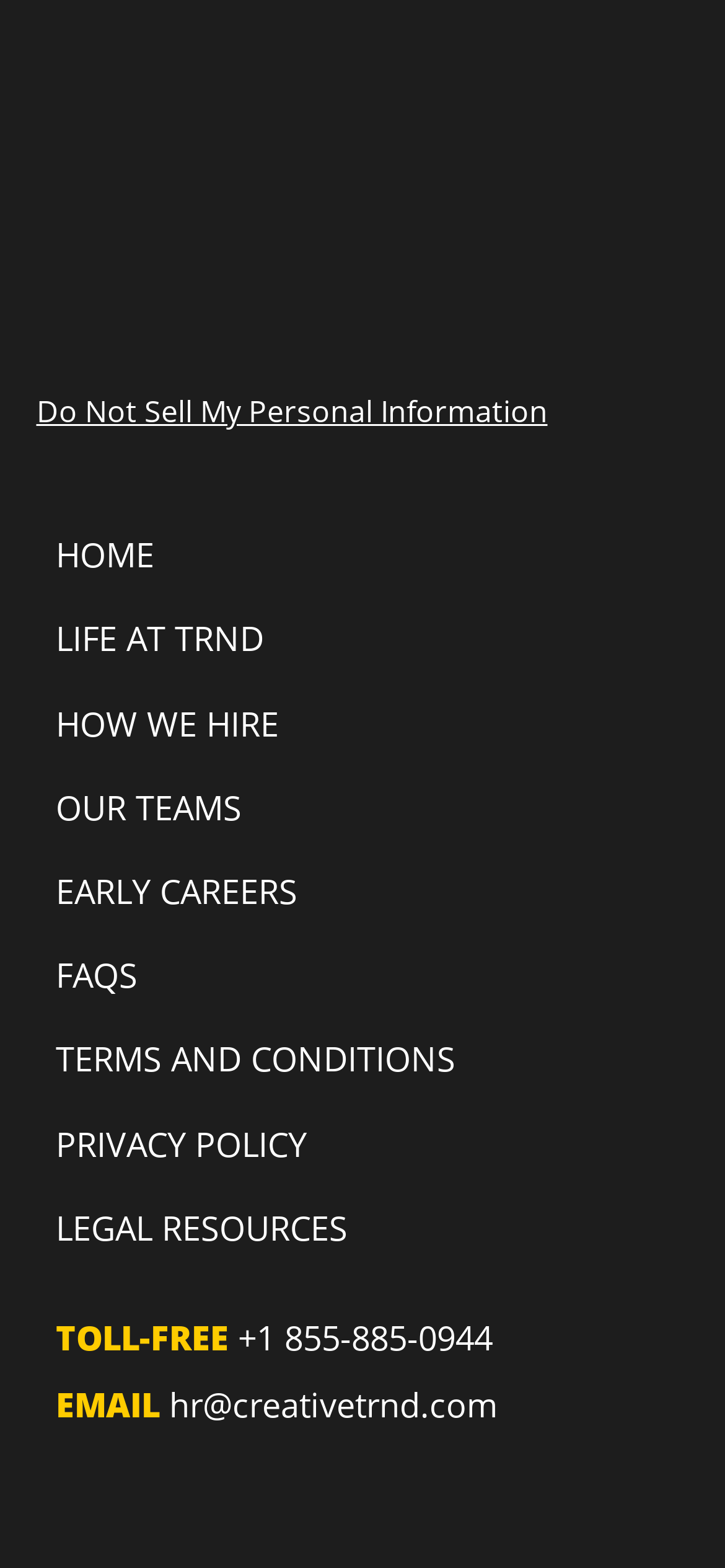Find the bounding box coordinates of the area to click in order to follow the instruction: "visit HOME page".

[0.077, 0.328, 1.0, 0.381]